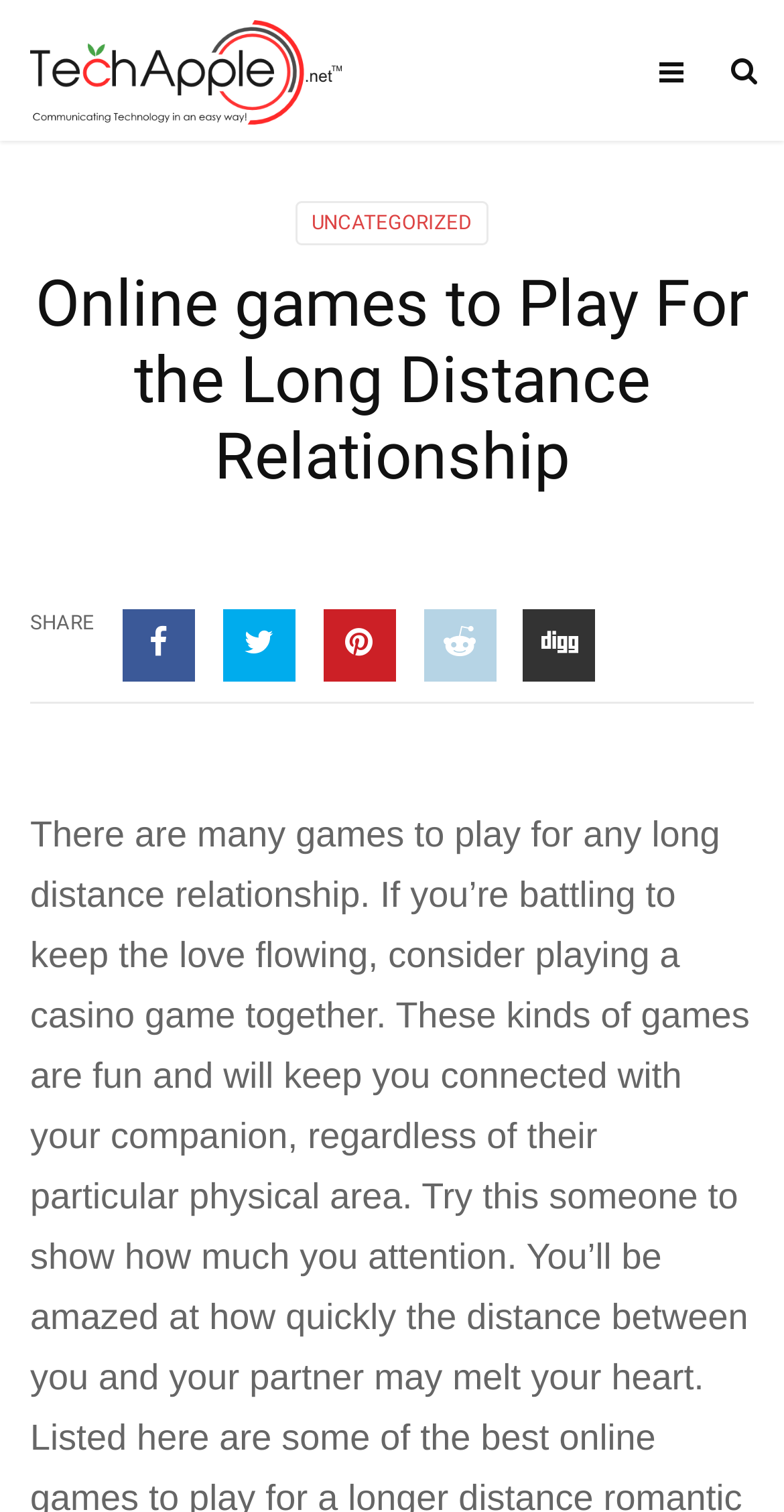What is the topic of the article?
From the image, provide a succinct answer in one word or a short phrase.

Online games for long distance relationships